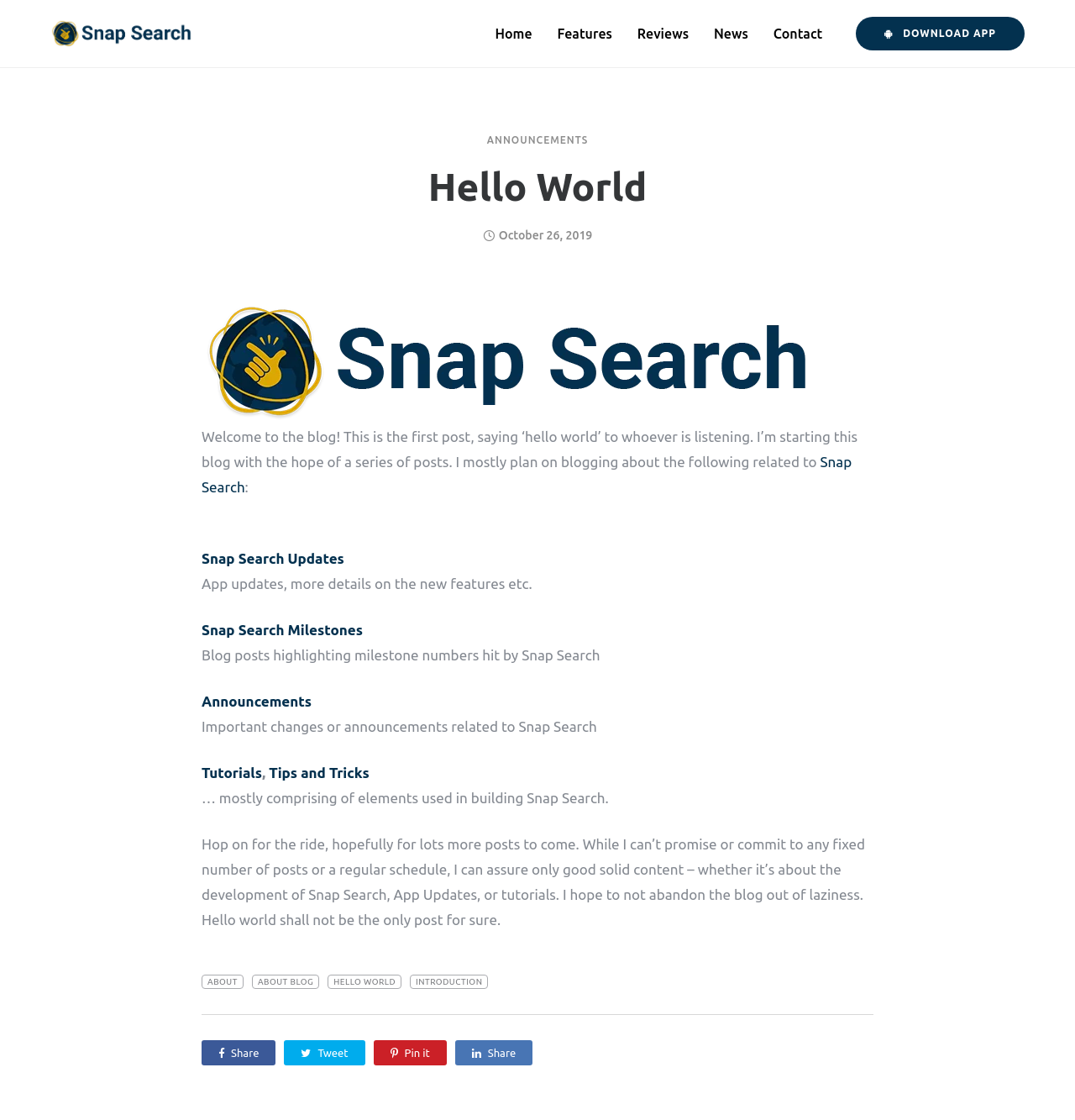Can users download an app from this webpage?
Please give a detailed answer to the question using the information shown in the image.

The webpage has a prominent link at the top right corner that says 'Download APP', which suggests that users can download an app from this webpage. The link is also accompanied by a button with the text 'DOWNLOAD APP'.